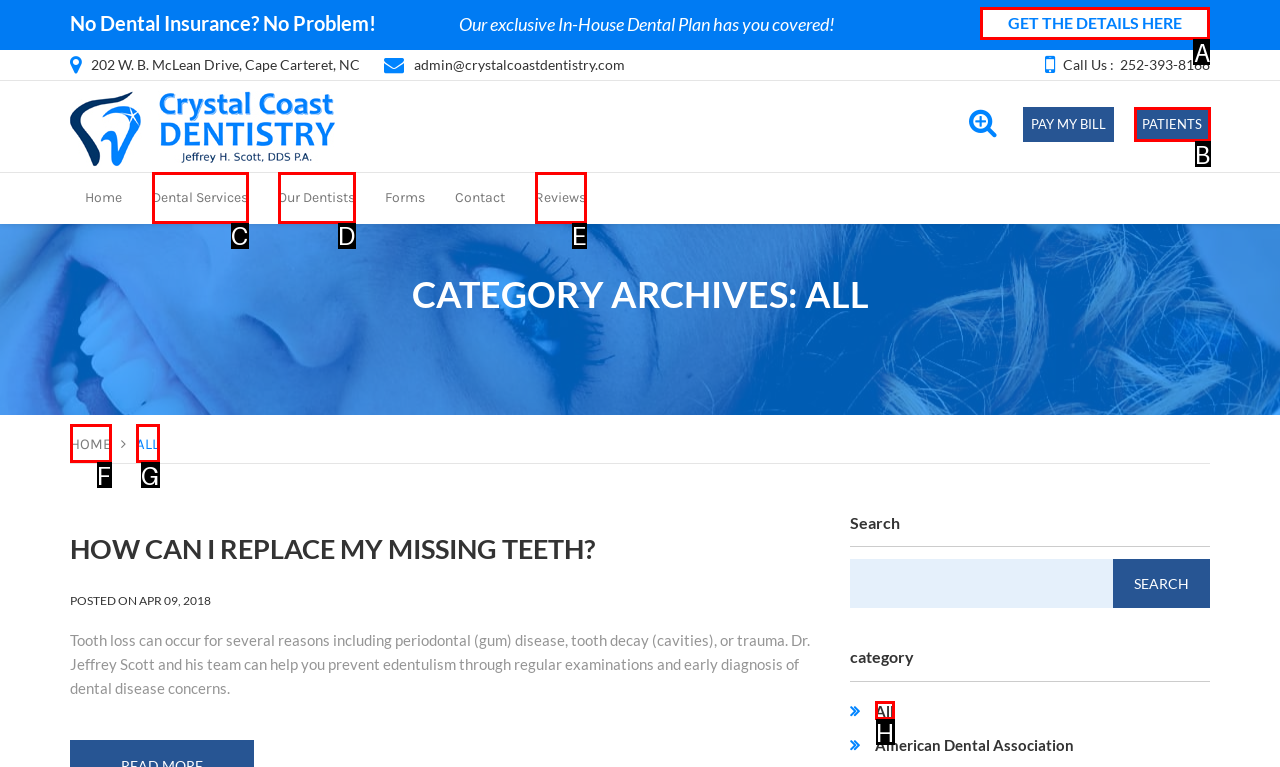Select the appropriate bounding box to fulfill the task: Click on GET THE DETAILS HERE Respond with the corresponding letter from the choices provided.

A